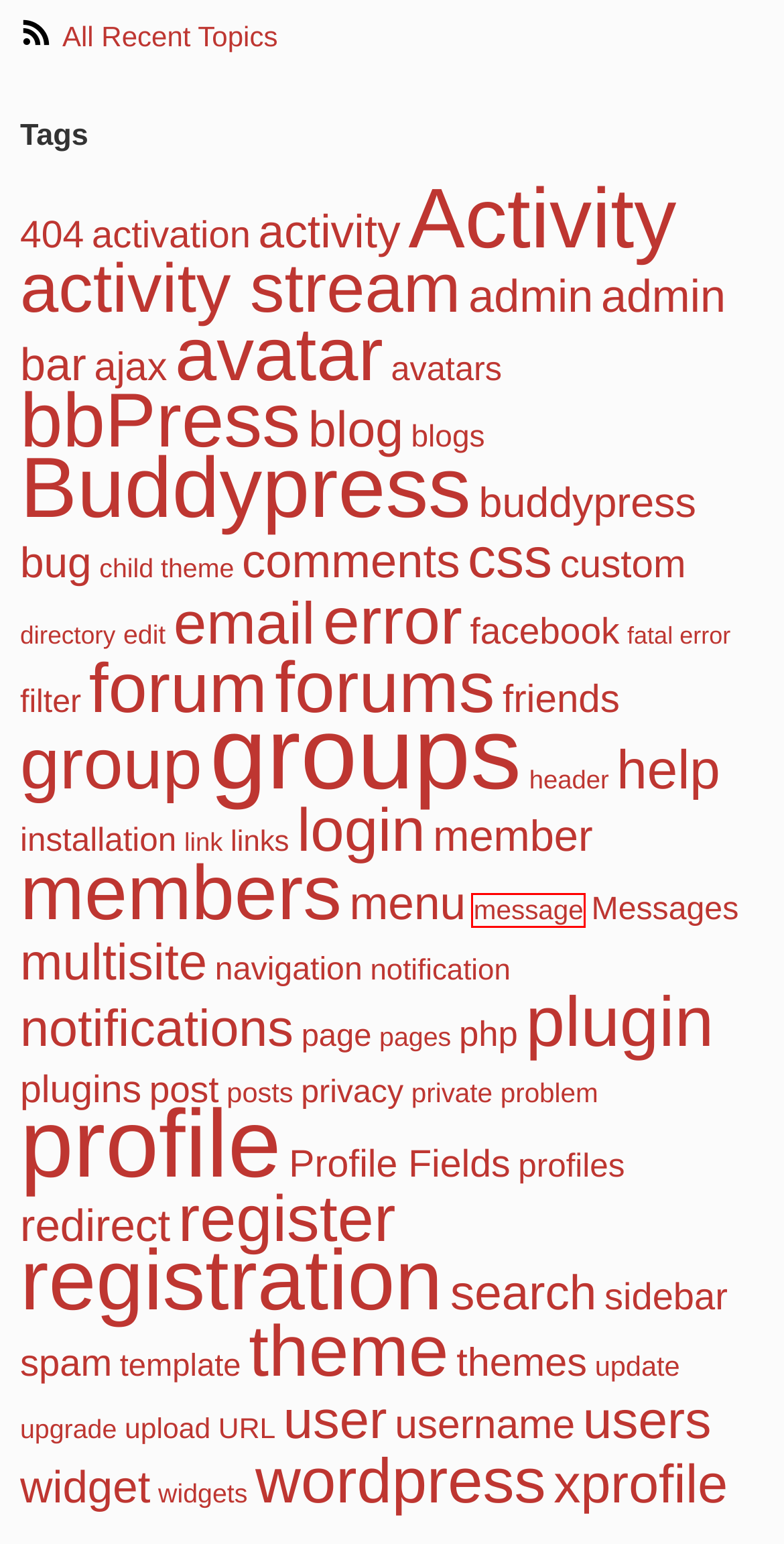Look at the screenshot of a webpage that includes a red bounding box around a UI element. Select the most appropriate webpage description that matches the page seen after clicking the highlighted element. Here are the candidates:
A. Topic Tag: URL · BuddyPress.org
B. Topic Tag: upload · BuddyPress.org
C. Topic Tag: child theme · BuddyPress.org
D. Topic Tag: 404 · BuddyPress.org
E. Topic Tag: message · BuddyPress.org
F. Topic Tag: notifications · BuddyPress.org
G. Topic Tag: activity · BuddyPress.org
H. Topic Tag: link · BuddyPress.org

E